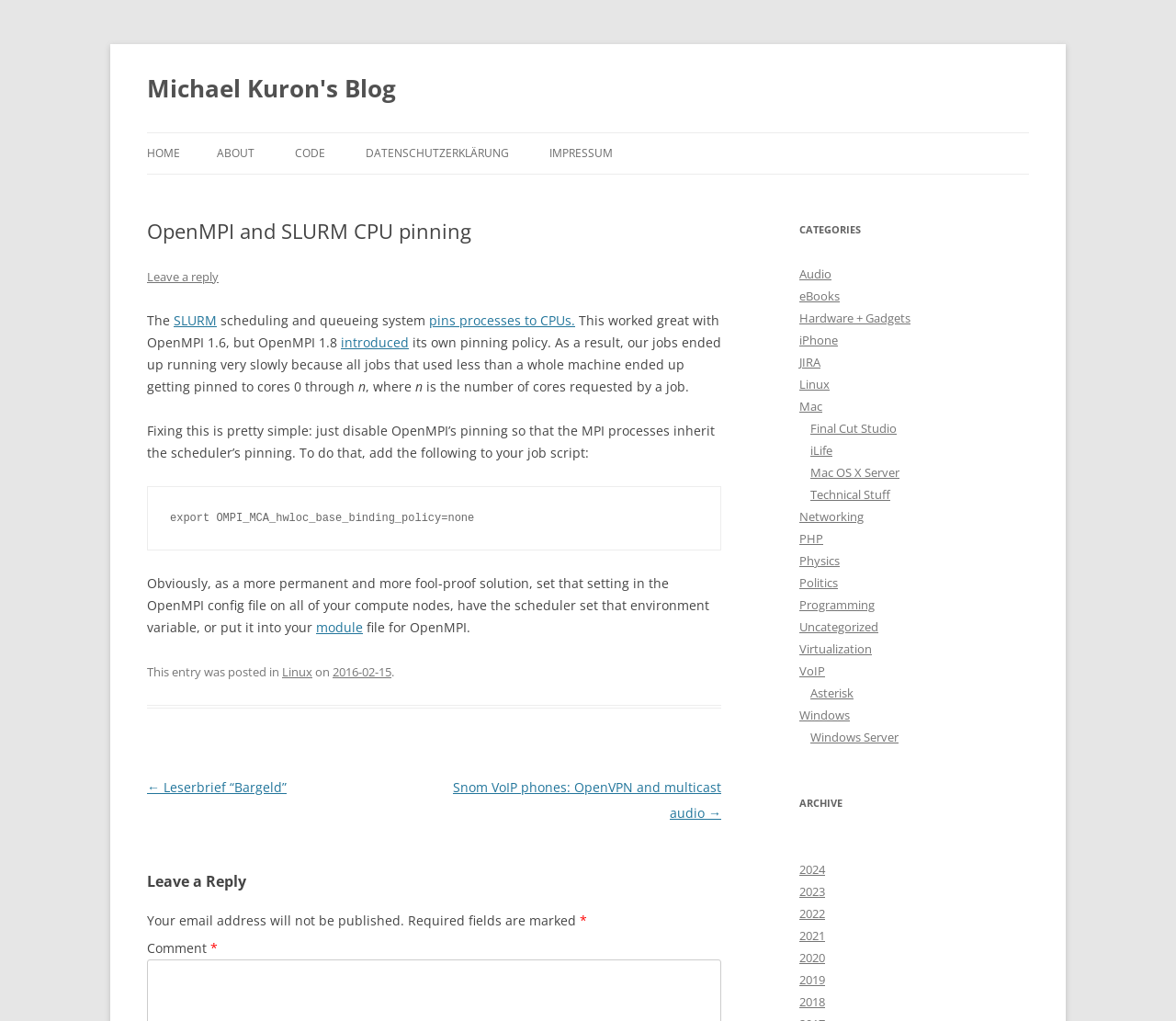What is SLURM?
Your answer should be a single word or phrase derived from the screenshot.

Scheduling and queueing system